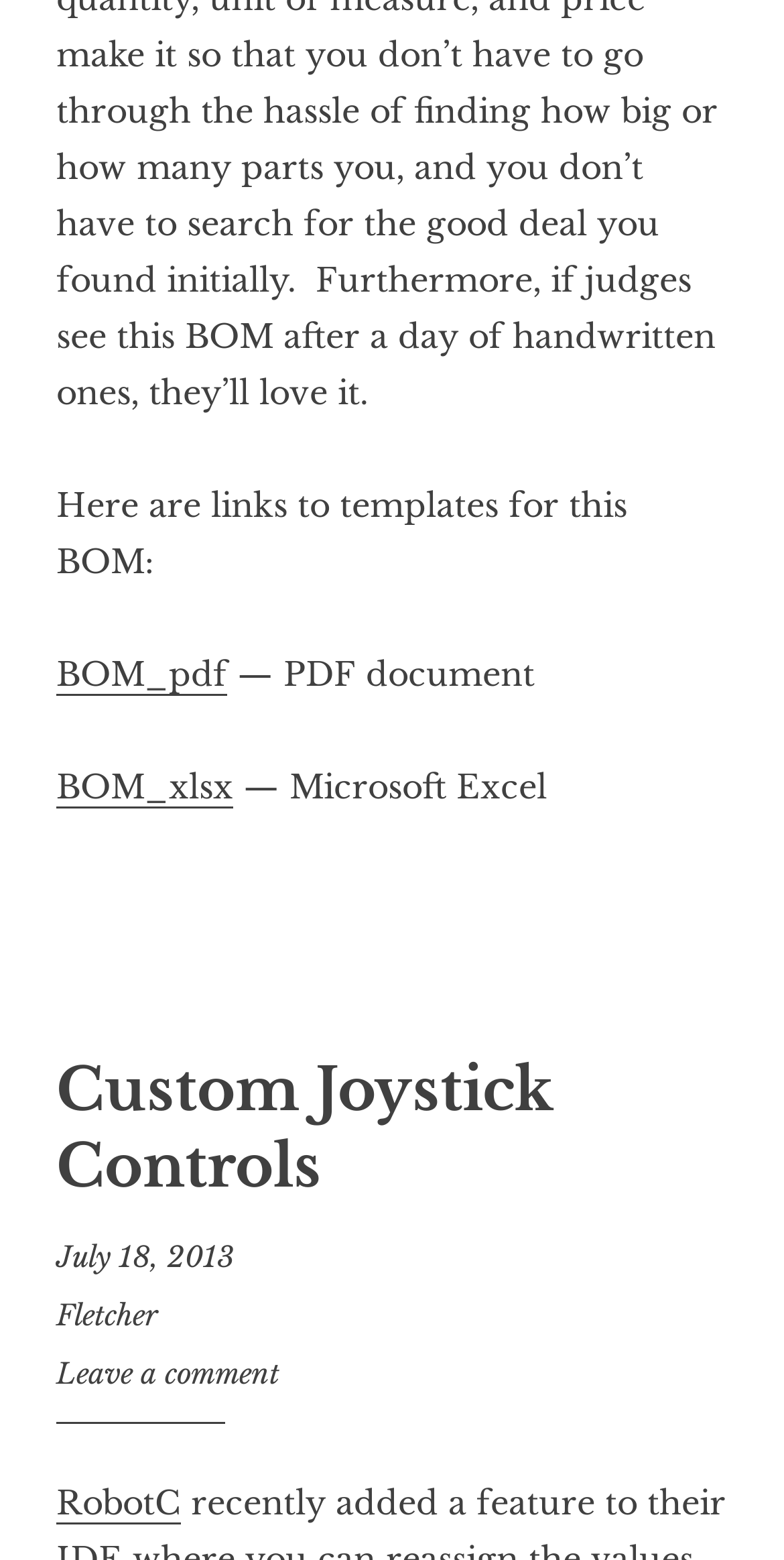How many comments are there on the article?
Using the image as a reference, answer with just one word or a short phrase.

Unknown